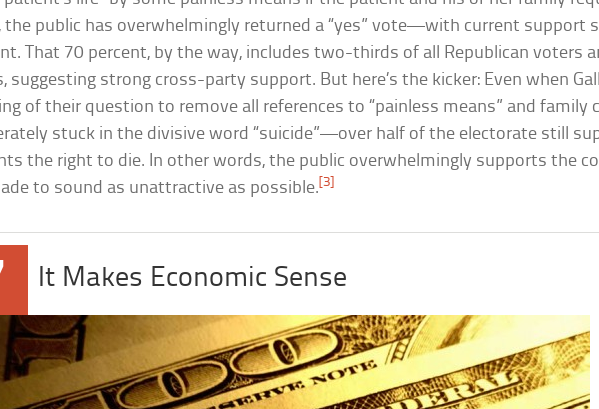Generate an in-depth description of the image you see.

The image shows protesters gathered in front of Spain's Parliament during a demonstration in Madrid, highlighting public engagement and activism around important societal issues. This visual context complements the discussion of public opinion regarding euthanasia, as mentioned in the accompanying text. The sentiment conveyed emphasizes that, historically, there has been strong support among the general public for allowing doctors to assist in a patient's death under certain circumstances. The image serves as a powerful reminder of how citizens express their views and advocate for policies affecting life and death decisions, reflecting broader societal debates and ethical considerations.